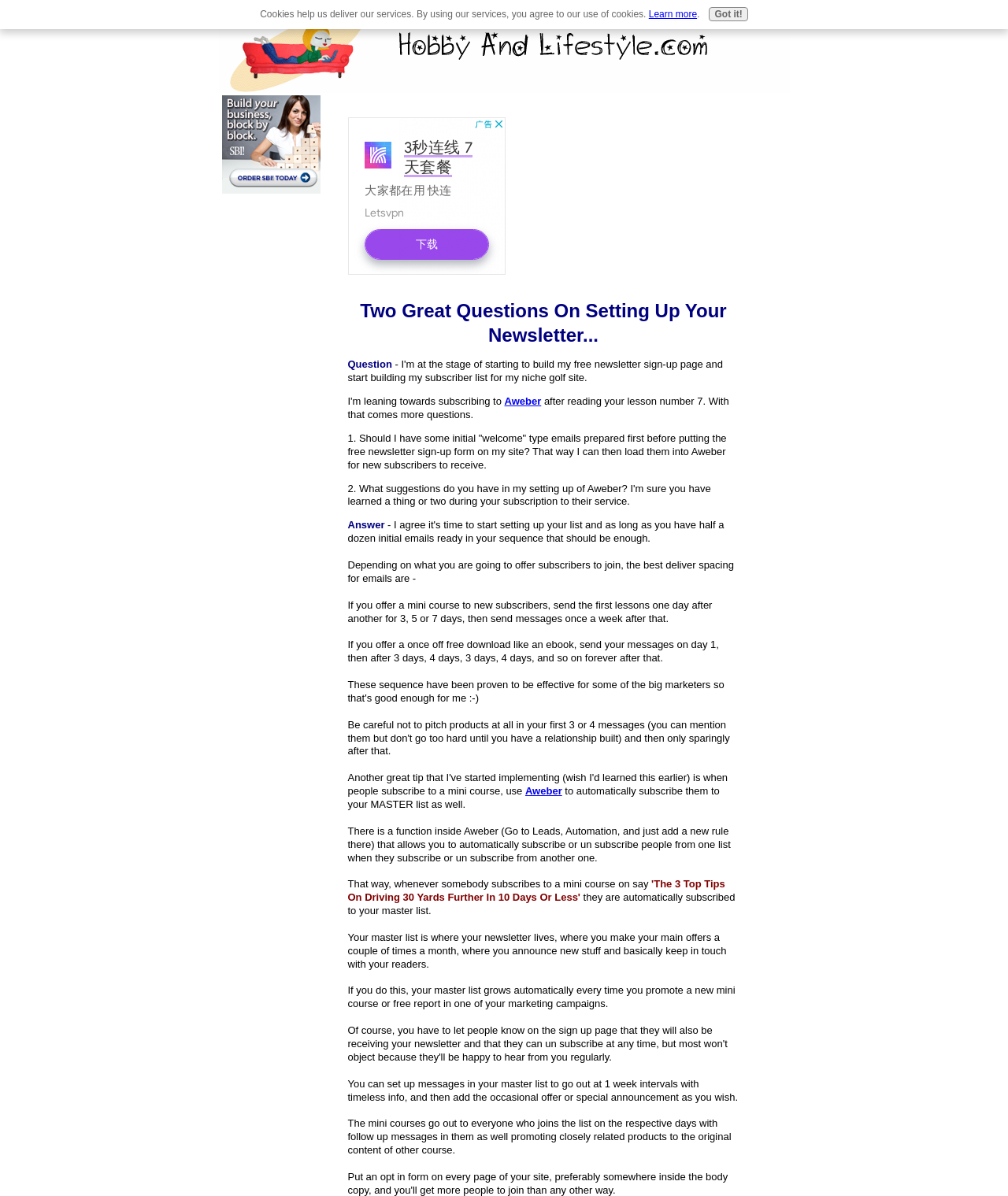Answer the question using only one word or a concise phrase: What type of content is sent to subscribers in the master list?

Timeless info and occasional offers